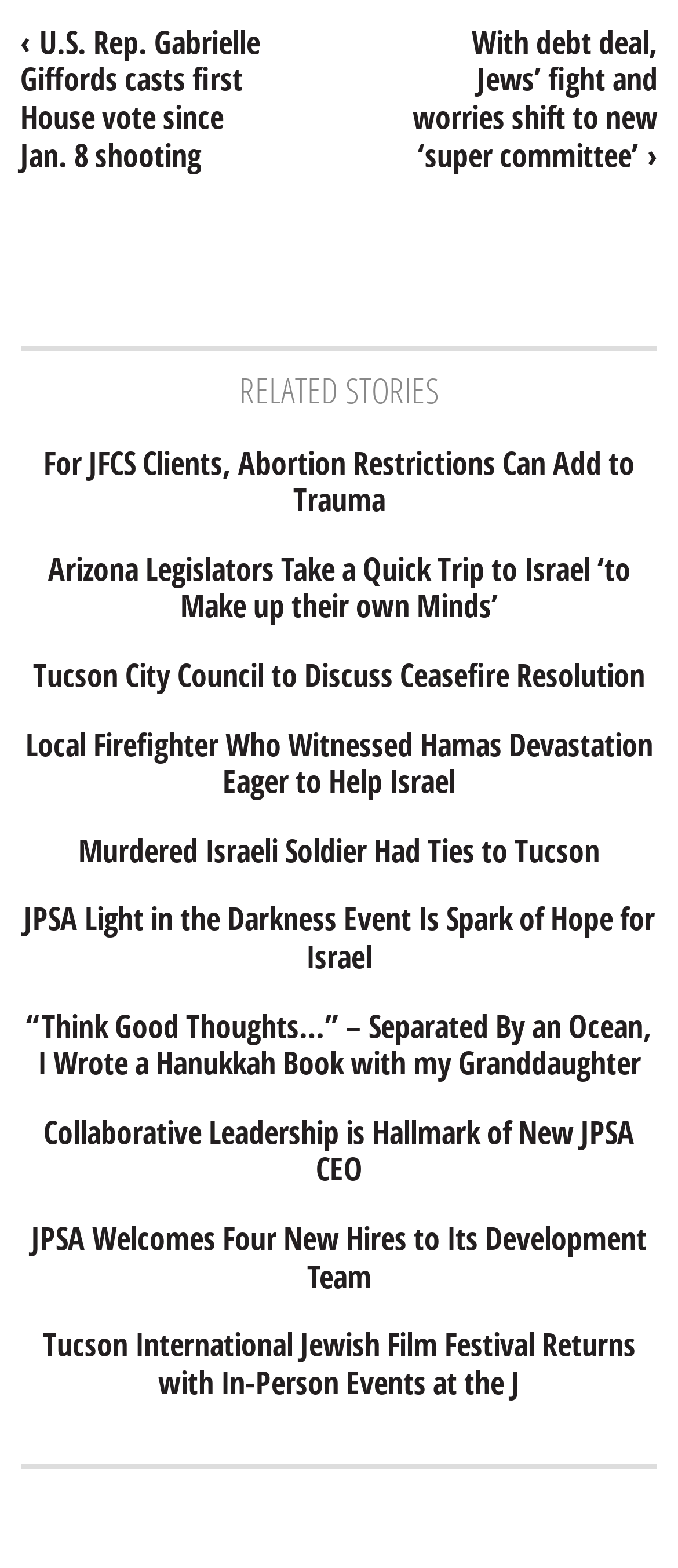Specify the bounding box coordinates of the area to click in order to execute this command: 'view article about Arizona legislators' trip to Israel'. The coordinates should consist of four float numbers ranging from 0 to 1, and should be formatted as [left, top, right, bottom].

[0.03, 0.351, 0.97, 0.399]